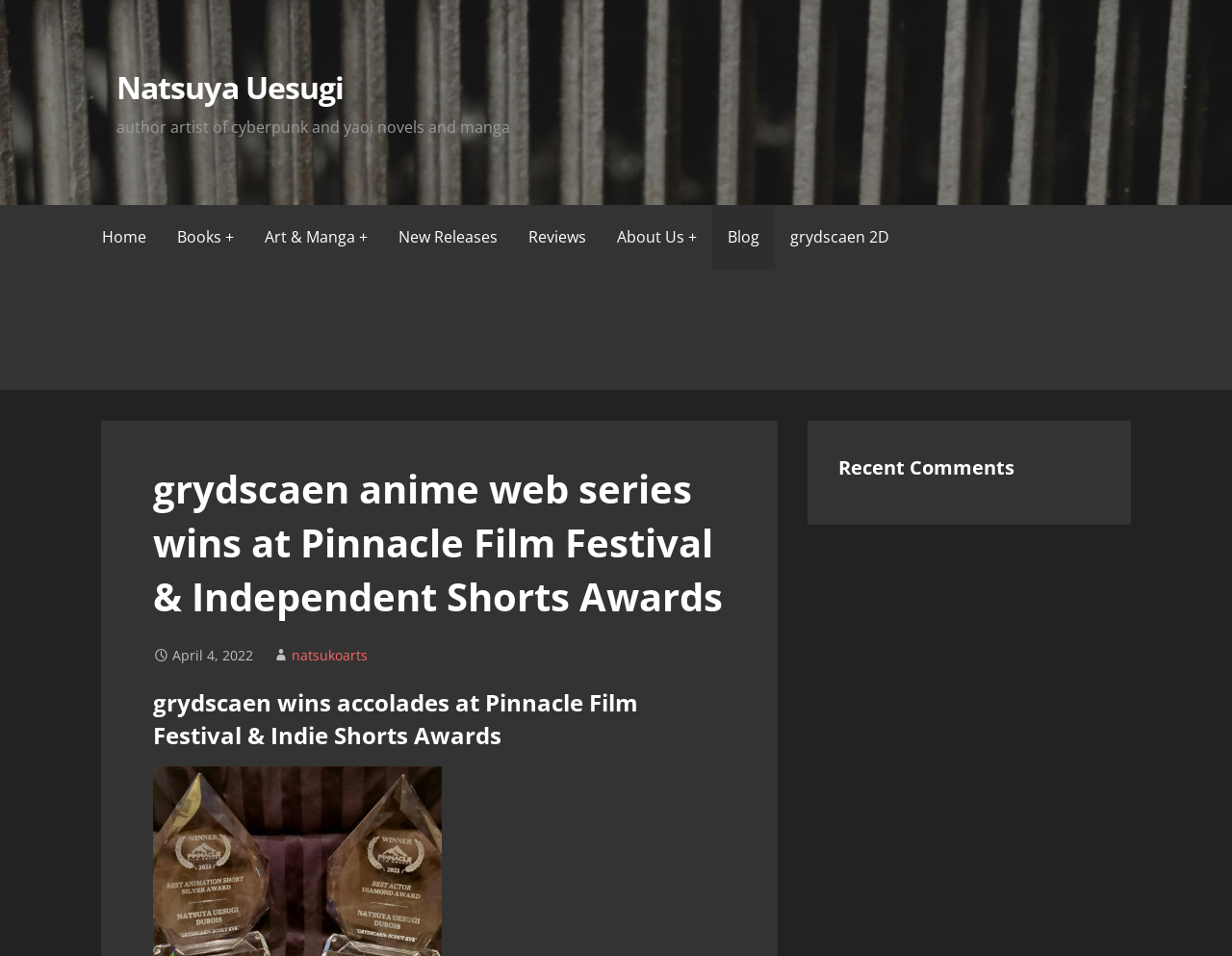How many links are in the layout table?
Using the information from the image, give a concise answer in one word or a short phrase.

8